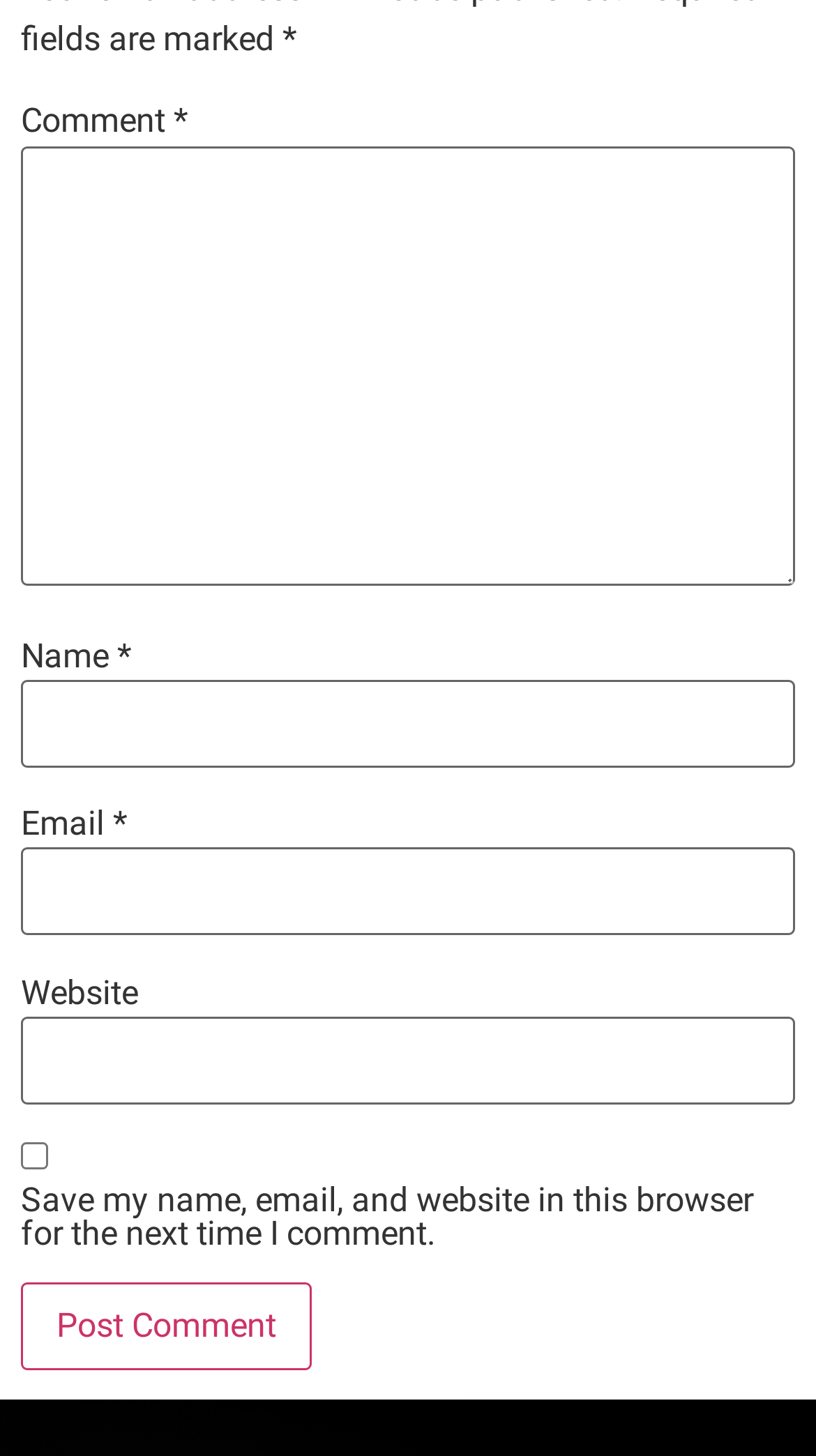Identify and provide the bounding box coordinates of the UI element described: "parent_node: Email * aria-describedby="email-notes" name="email"". The coordinates should be formatted as [left, top, right, bottom], with each number being a float between 0 and 1.

[0.026, 0.582, 0.974, 0.643]